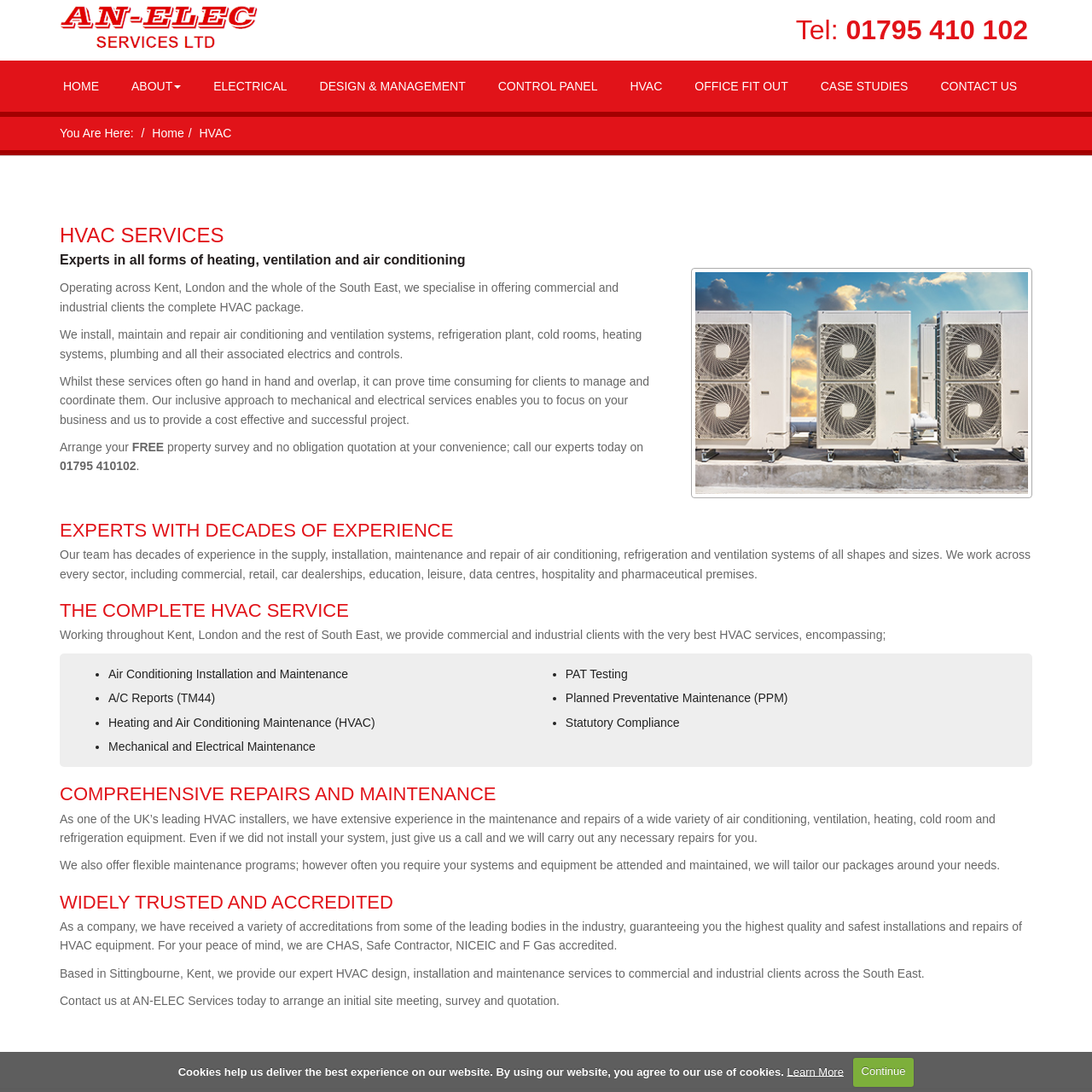What accreditations does An-Elec have?
Utilize the information in the image to give a detailed answer to the question.

The webpage mentions that An-Elec has received accreditations from leading bodies in the industry, including CHAS, Safe Contractor, NICEIC, and F Gas, ensuring the highest quality and safest installations and repairs of HVAC equipment.